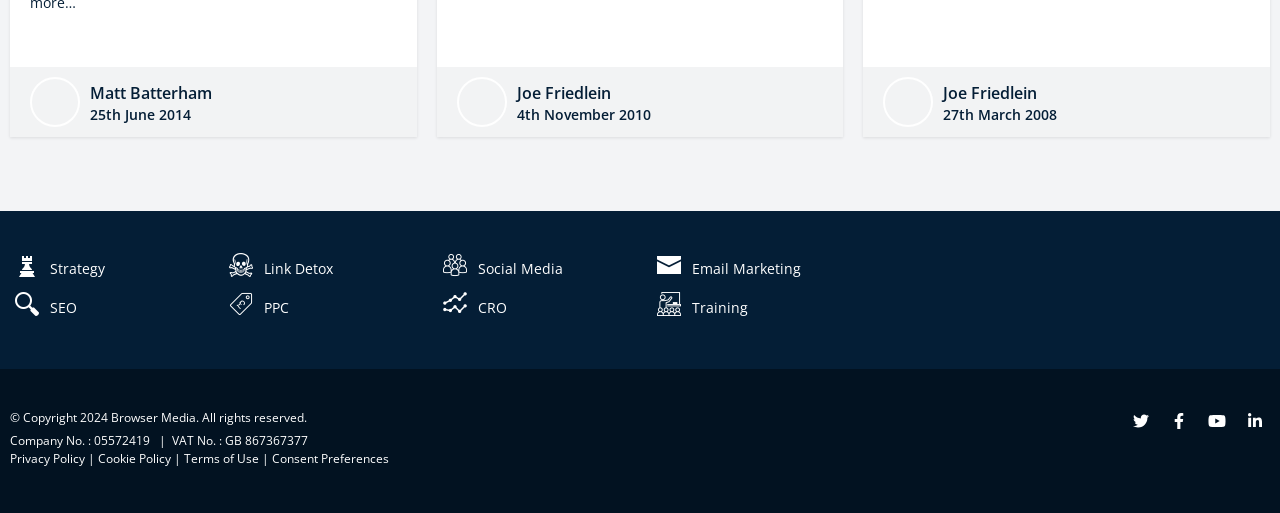From the image, can you give a detailed response to the question below:
What is the last link in the footer section?

The last link in the footer section can be found by examining the links in the footer section, and the last one is the link to LinkedIn, which is represented by an icon.